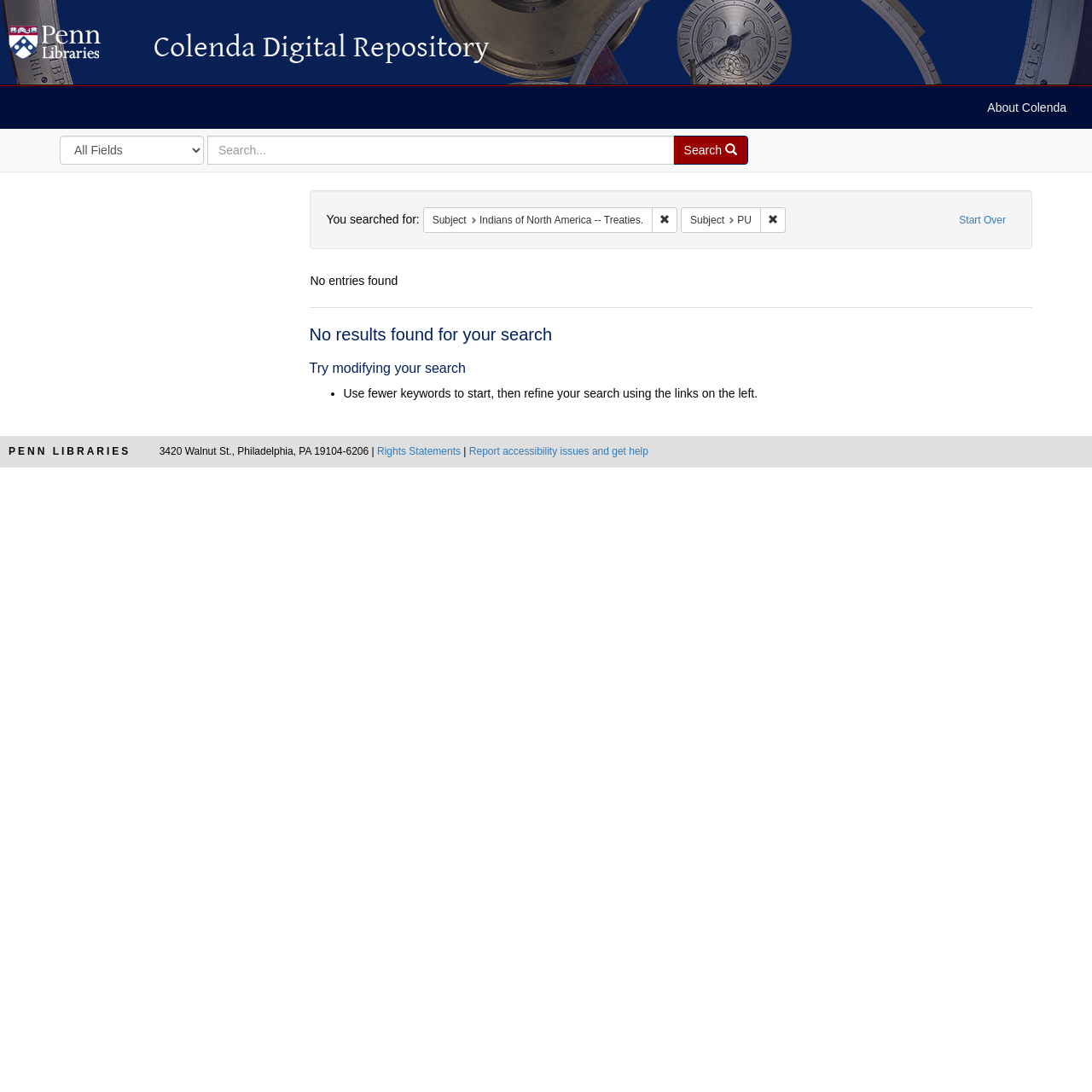Please find the bounding box coordinates of the element's region to be clicked to carry out this instruction: "Report accessibility issues and get help".

[0.43, 0.407, 0.594, 0.418]